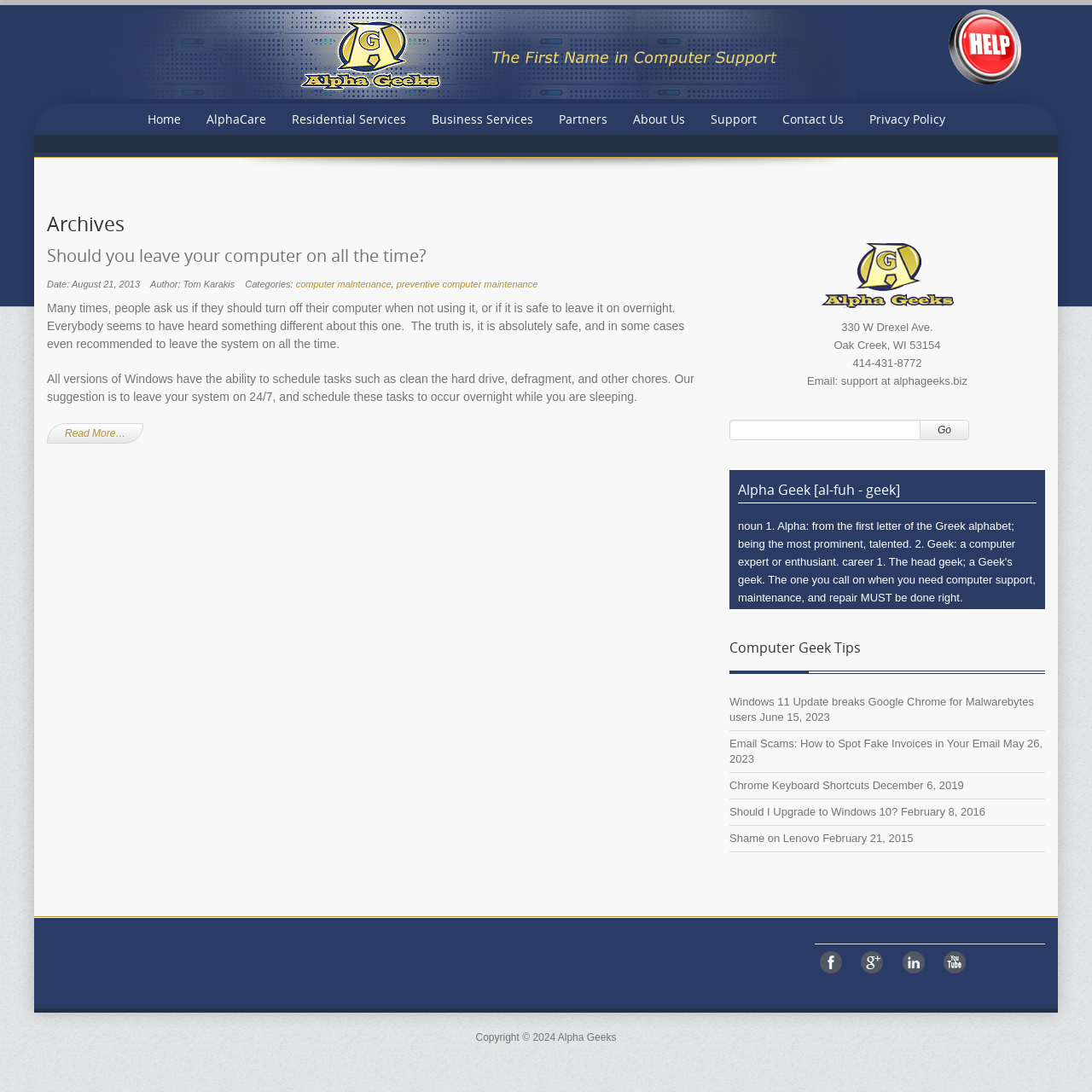Identify the bounding box coordinates for the region of the element that should be clicked to carry out the instruction: "Check the 'Computer Geek Tips'". The bounding box coordinates should be four float numbers between 0 and 1, i.e., [left, top, right, bottom].

[0.668, 0.585, 0.957, 0.602]